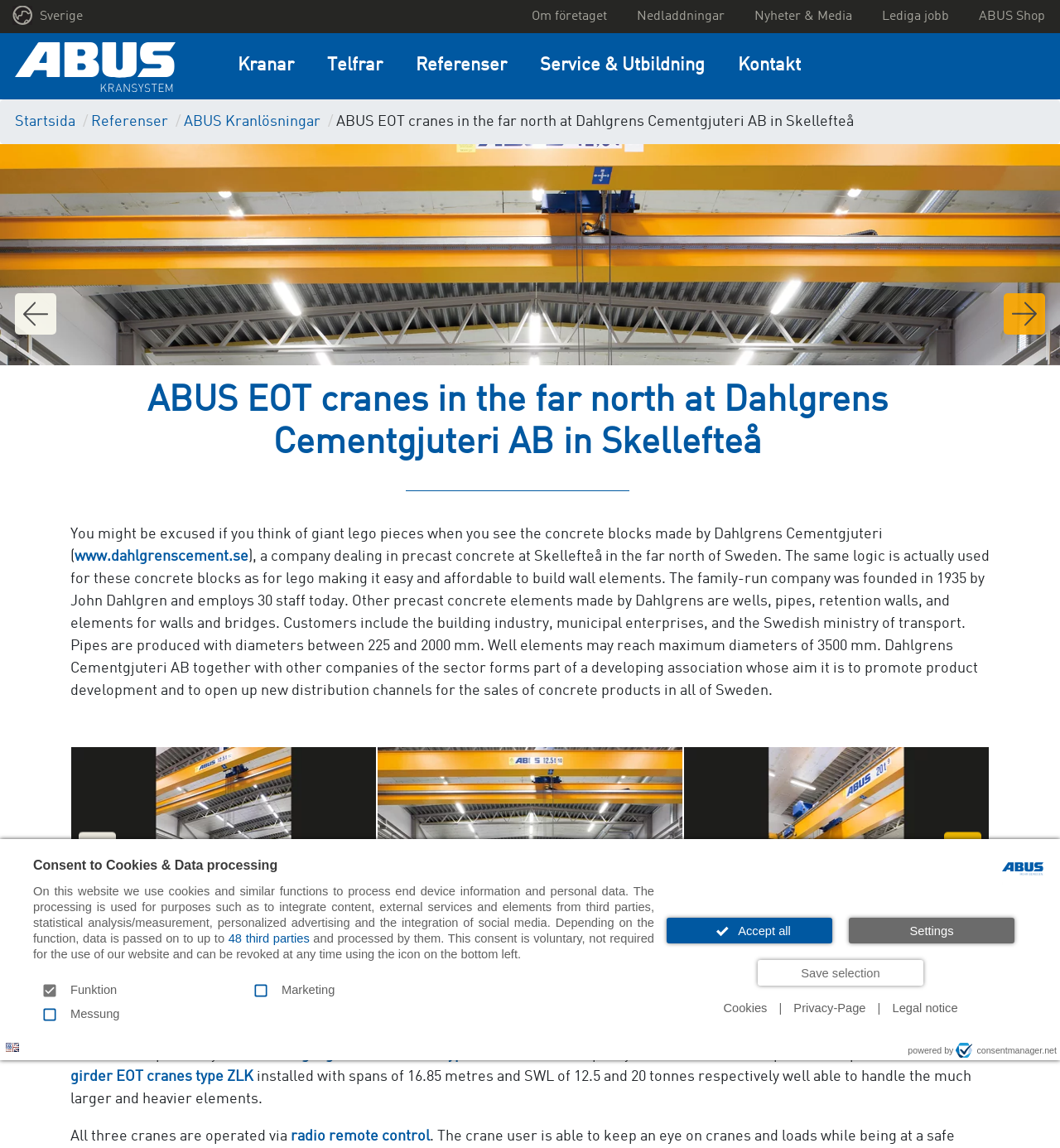Bounding box coordinates are to be given in the format (top-left x, top-left y, bottom-right x, bottom-right y). All values must be floating point numbers between 0 and 1. Provide the bounding box coordinate for the UI element described as: Legal notice

[0.834, 0.866, 0.911, 0.891]